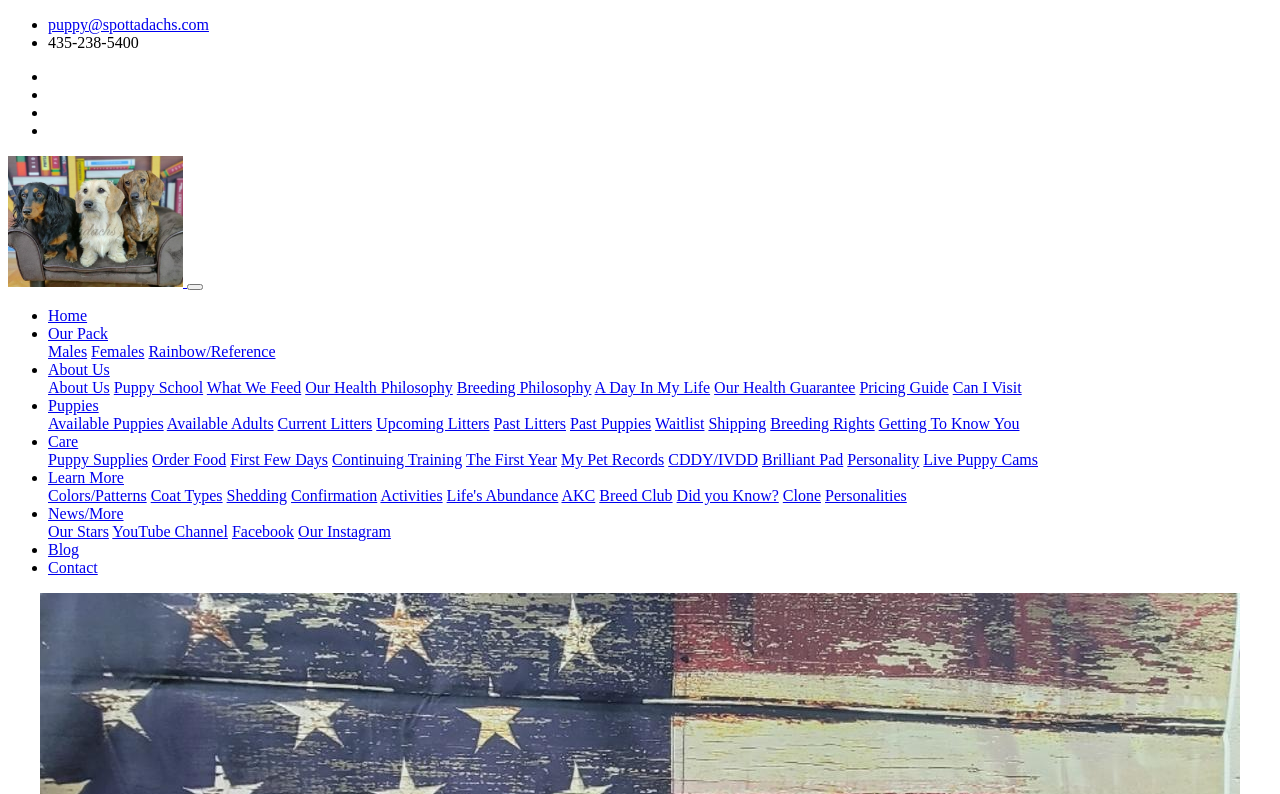Please answer the following question using a single word or phrase: 
How many links are under 'Our Pack'?

3